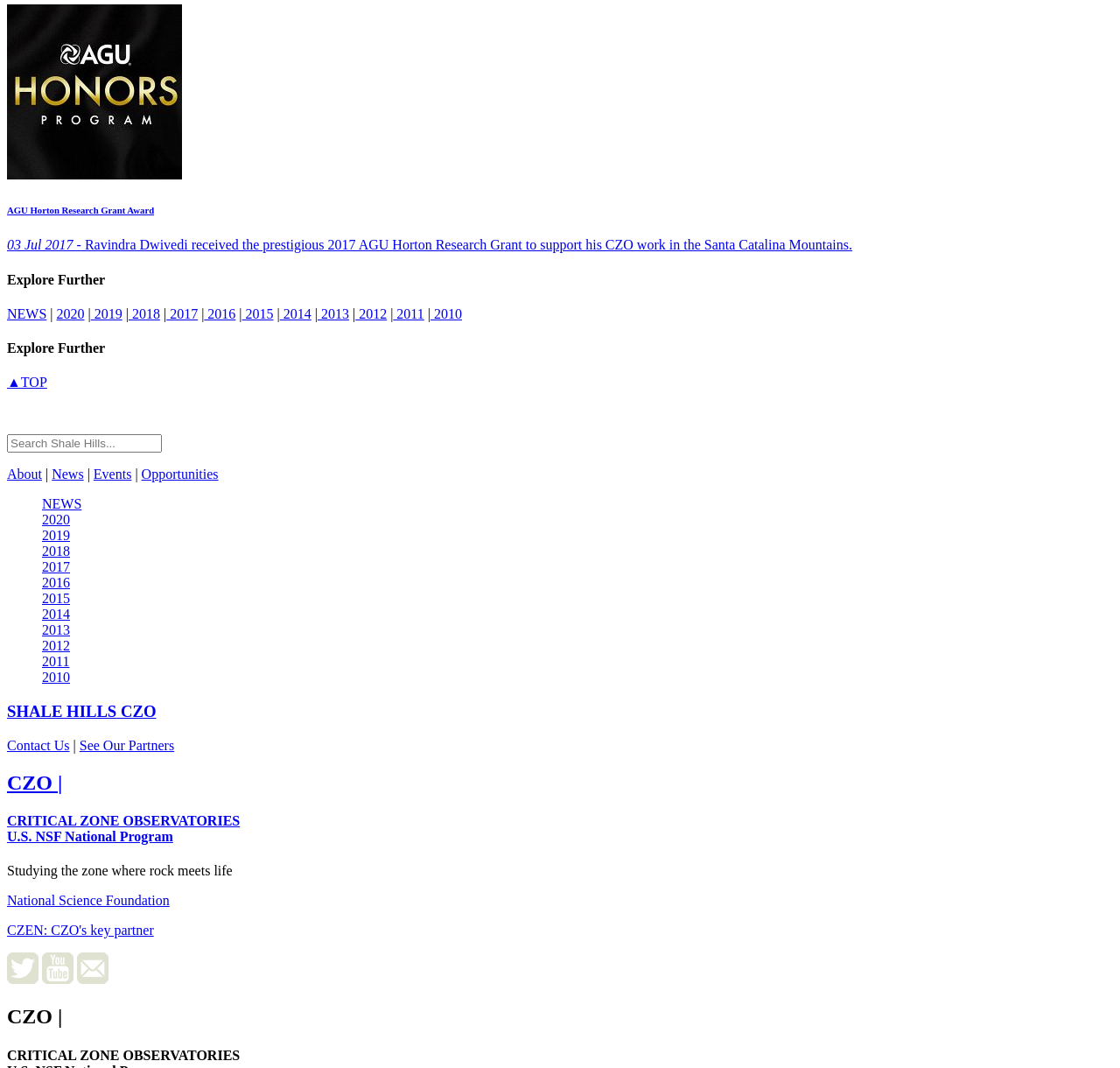Please determine the bounding box coordinates for the element with the description: "Contact Us".

[0.006, 0.691, 0.062, 0.705]